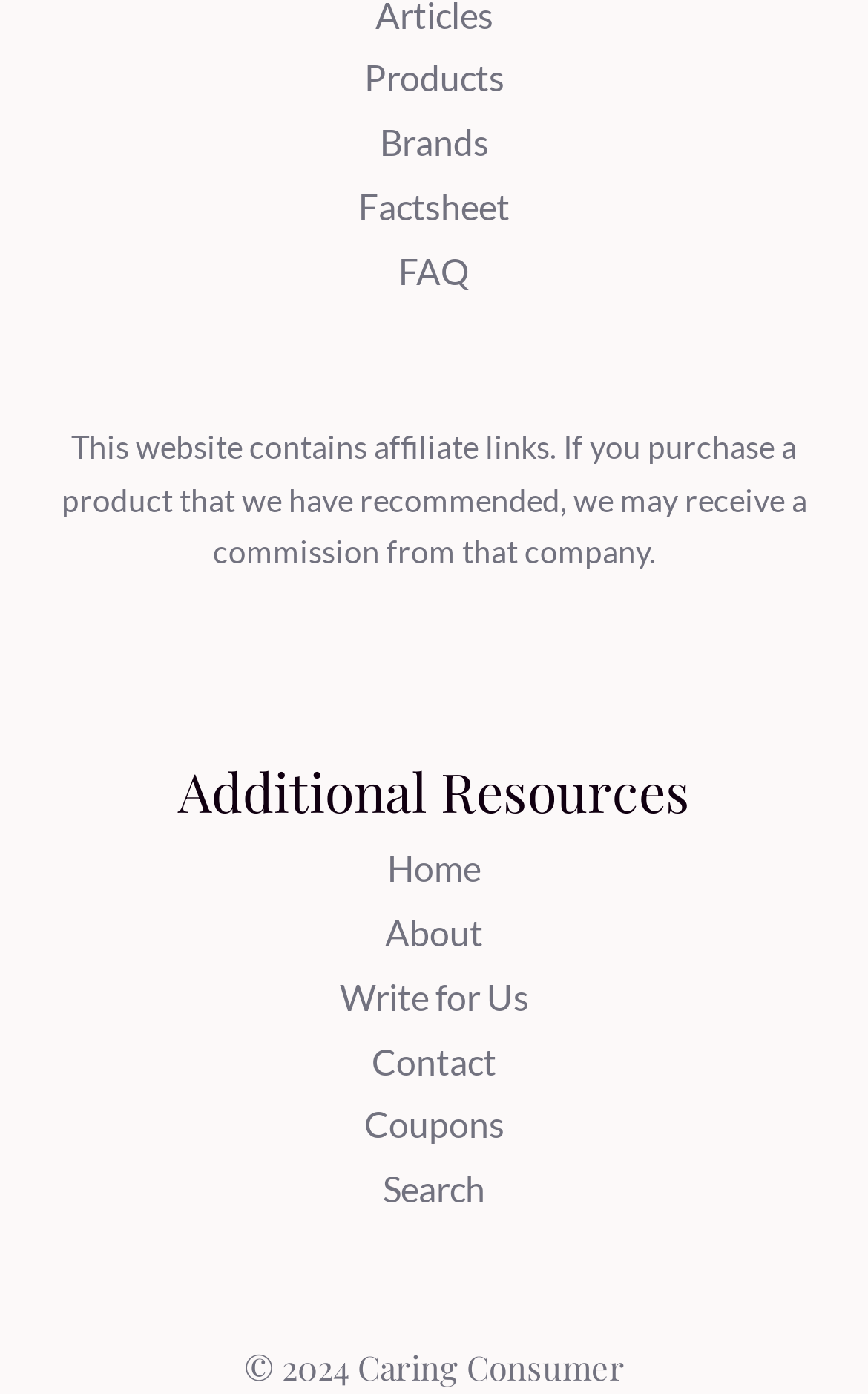Determine the bounding box coordinates of the element's region needed to click to follow the instruction: "search for something". Provide these coordinates as four float numbers between 0 and 1, formatted as [left, top, right, bottom].

[0.441, 0.837, 0.559, 0.868]